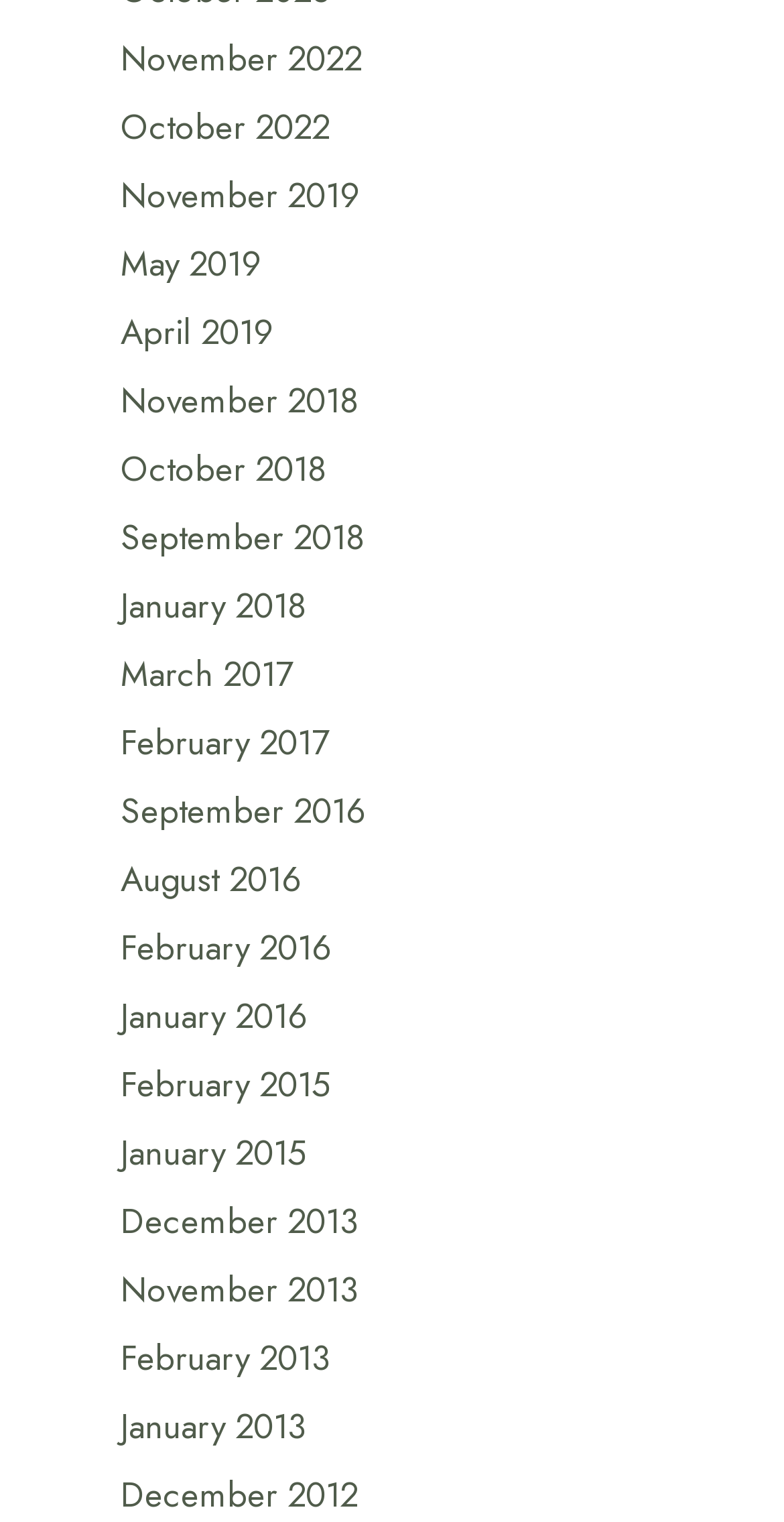Determine the bounding box coordinates for the UI element with the following description: "April 2019". The coordinates should be four float numbers between 0 and 1, represented as [left, top, right, bottom].

[0.154, 0.203, 0.349, 0.234]